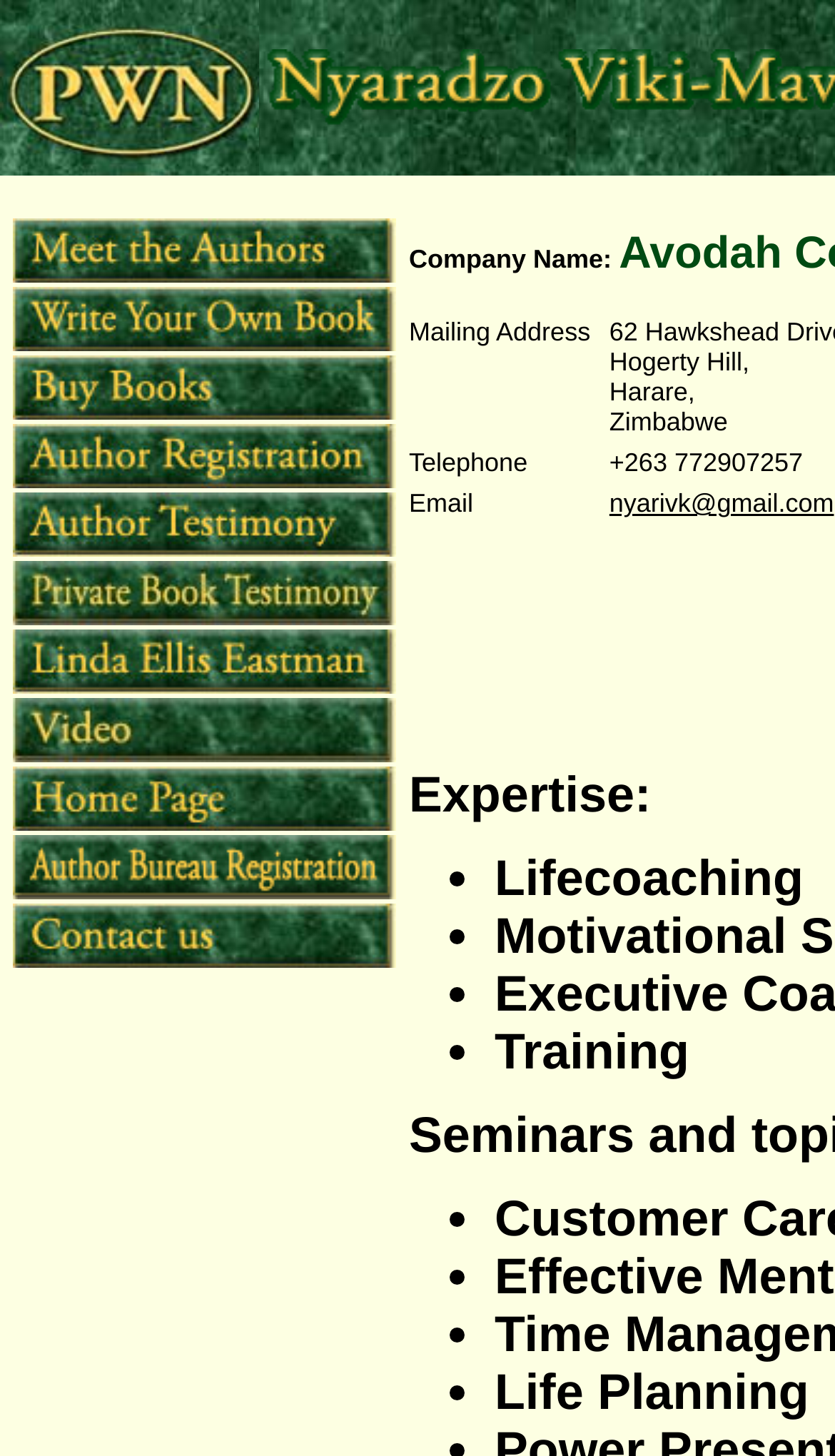Generate a comprehensive description of the webpage.

This webpage is about Nyaradzo Viki-Mavindidze, likely an author or writer. The page has a navigation menu on the left side, consisting of 12 links, each accompanied by an image. The links are arranged vertically, with "Home Page" at the top and "Contact Us" at the bottom. The images are small and positioned to the left of each link.

On the right side of the page, there is a section with a mailing address, telephone number, and email address. The email address is a clickable link. Below this section, there are several bullet points, likely indicating a list of services or topics, including "Training" and "Life Planning".

The overall layout of the page is simple and organized, with a clear separation between the navigation menu and the content section. The use of images and bullet points adds visual interest to the page.